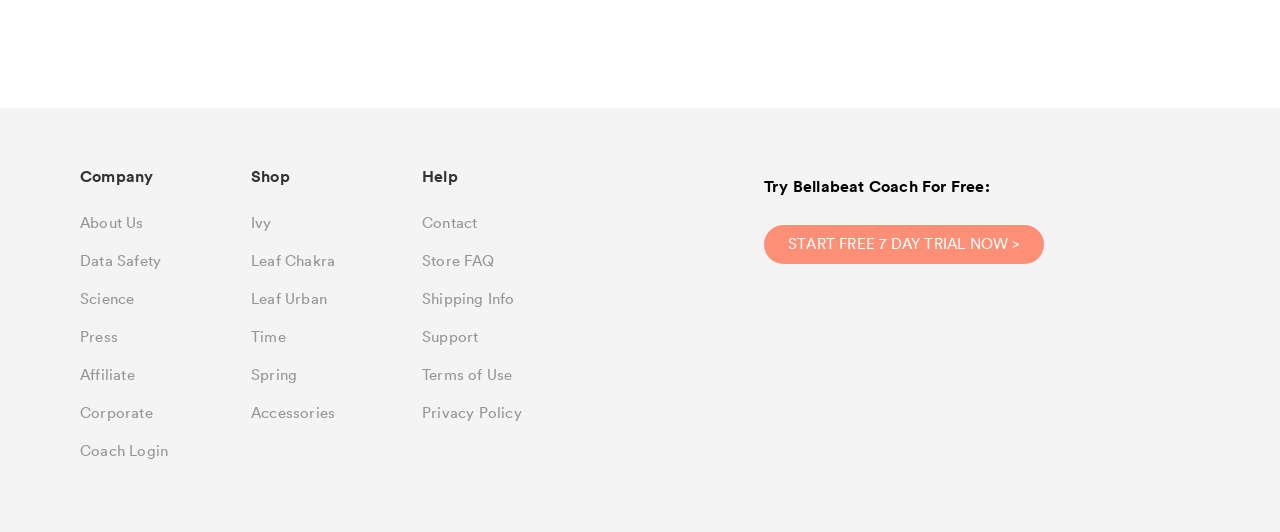Please locate the bounding box coordinates of the element that should be clicked to achieve the given instruction: "read affiliate disclosure".

None